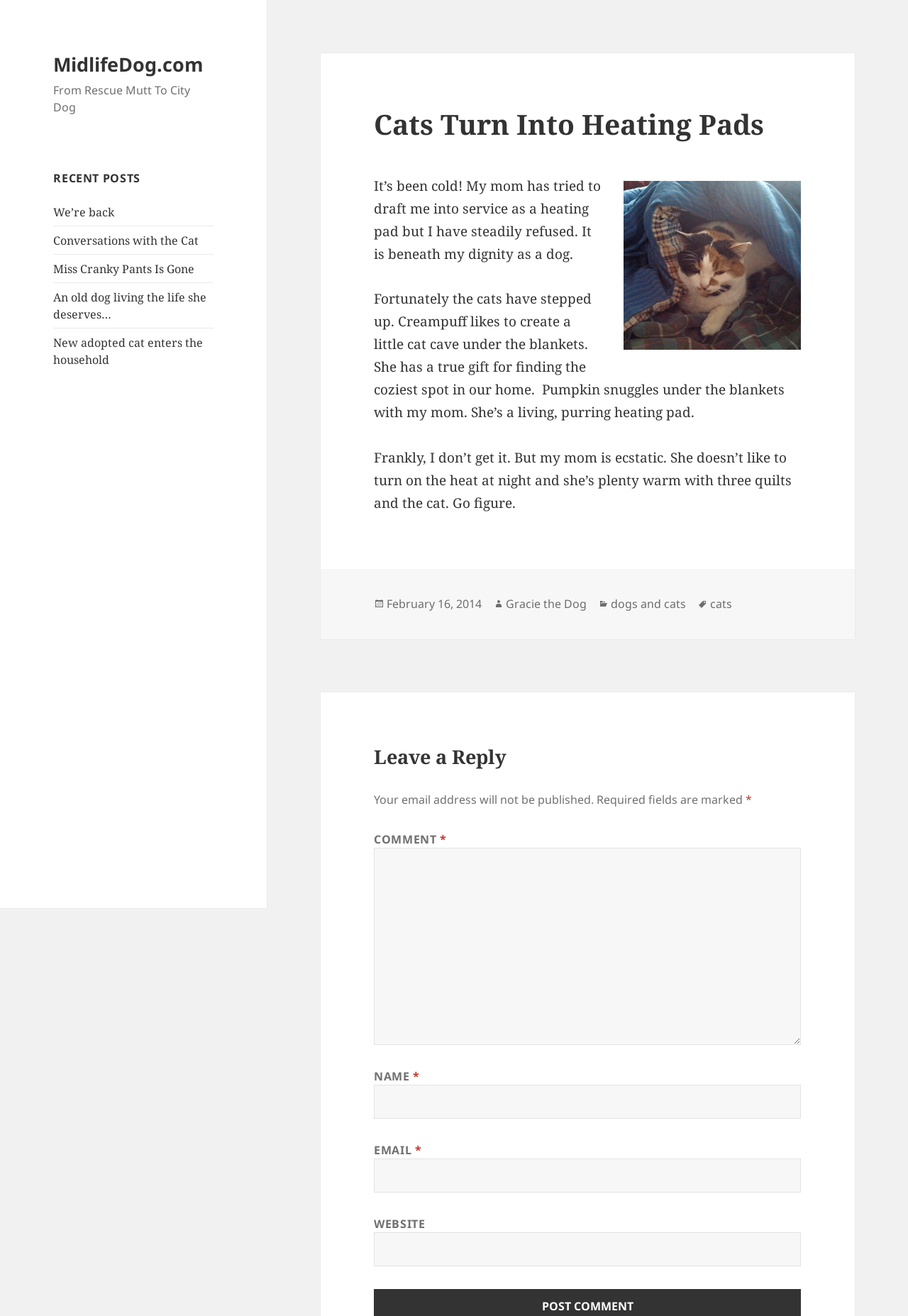What is the name of the author of the article?
We need a detailed and exhaustive answer to the question. Please elaborate.

I found the article section on the webpage, and at the bottom of the article, I found the author information, which indicates that the author of the article is 'Gracie the Dog'.